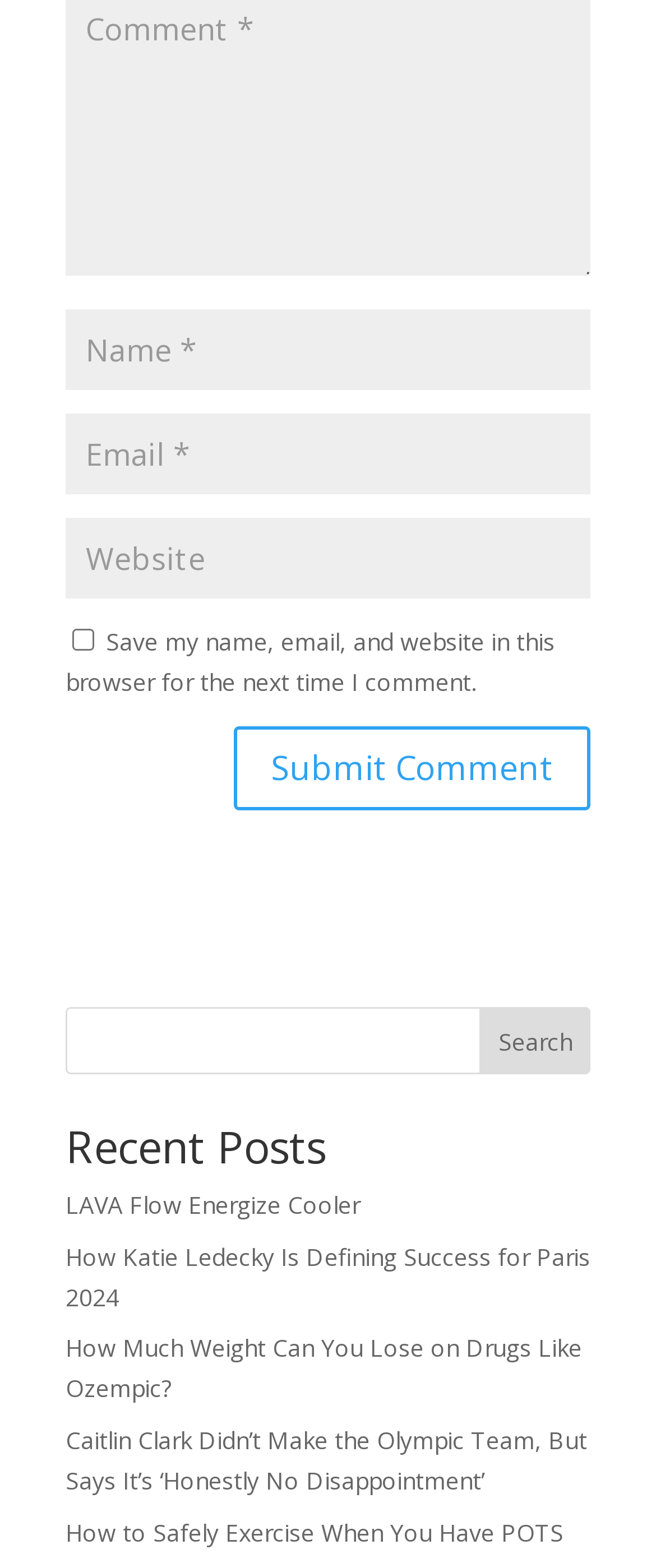Find the bounding box coordinates for the area that must be clicked to perform this action: "Read the recent post 'LAVA Flow Energize Cooler'".

[0.1, 0.758, 0.549, 0.778]